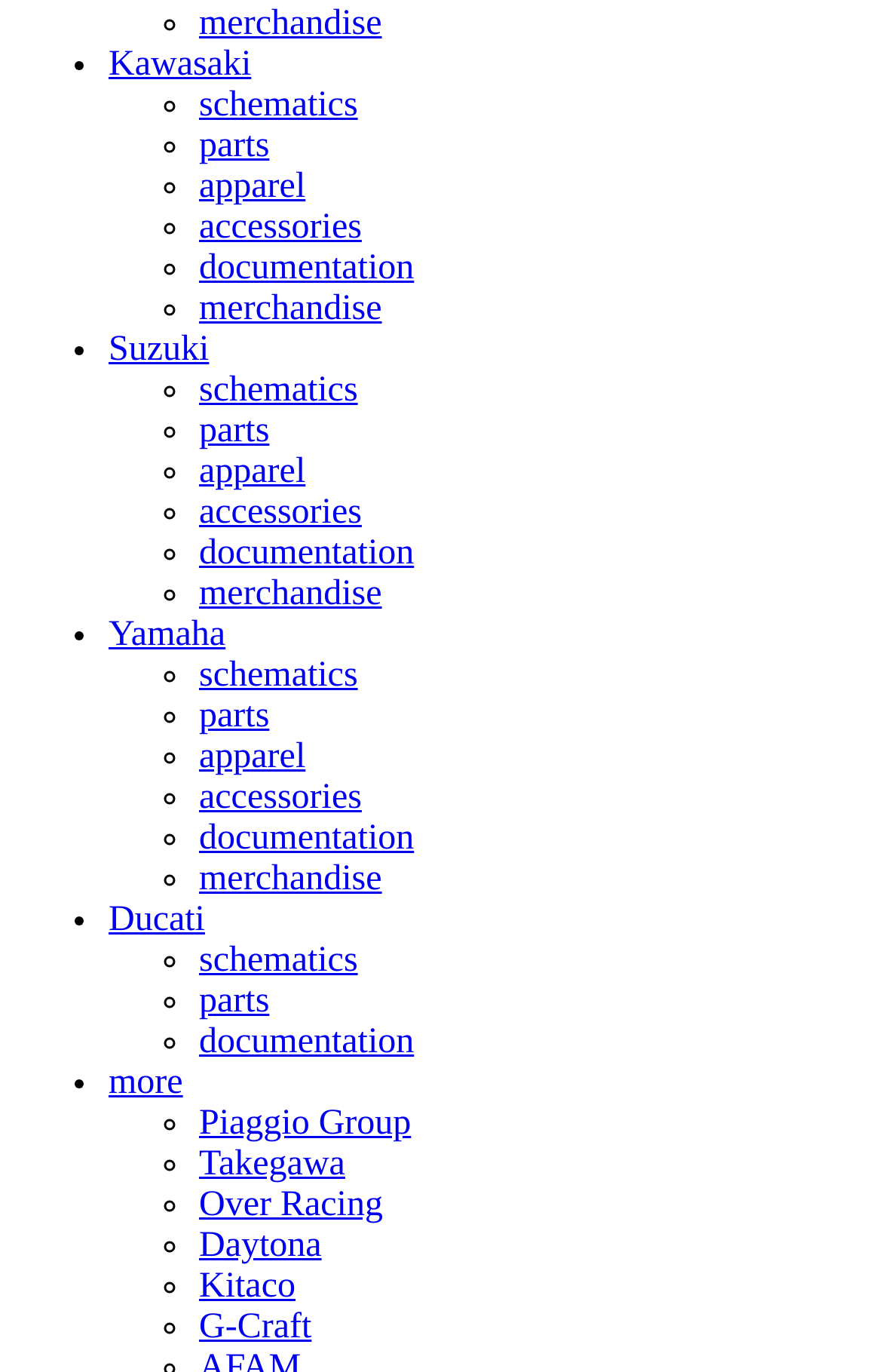Please indicate the bounding box coordinates of the element's region to be clicked to achieve the instruction: "Select schematics under Yamaha". Provide the coordinates as four float numbers between 0 and 1, i.e., [left, top, right, bottom].

[0.226, 0.478, 0.406, 0.506]